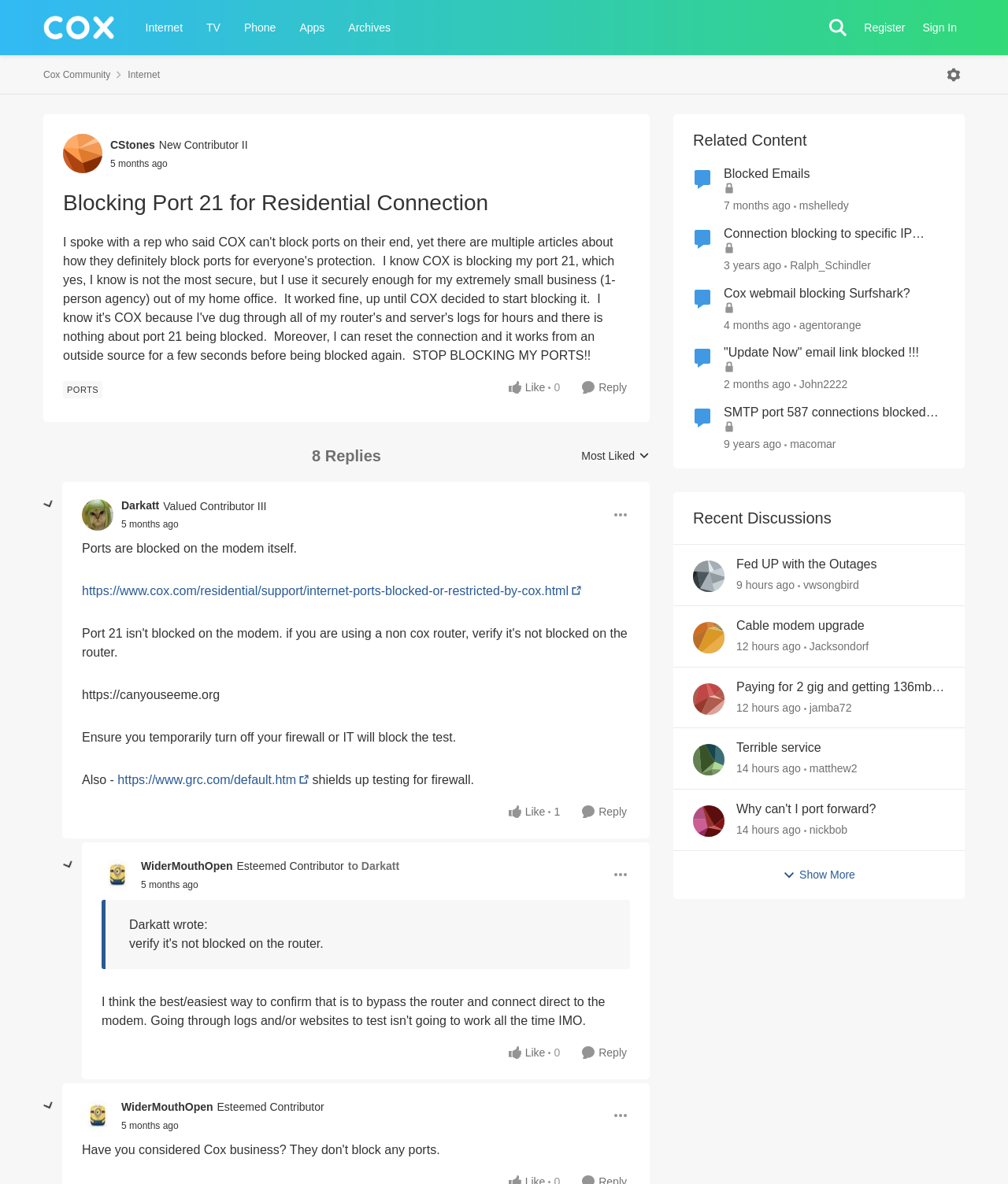Provide the bounding box coordinates of the UI element this sentence describes: "aria-label="Open Menu"".

[0.606, 0.731, 0.625, 0.747]